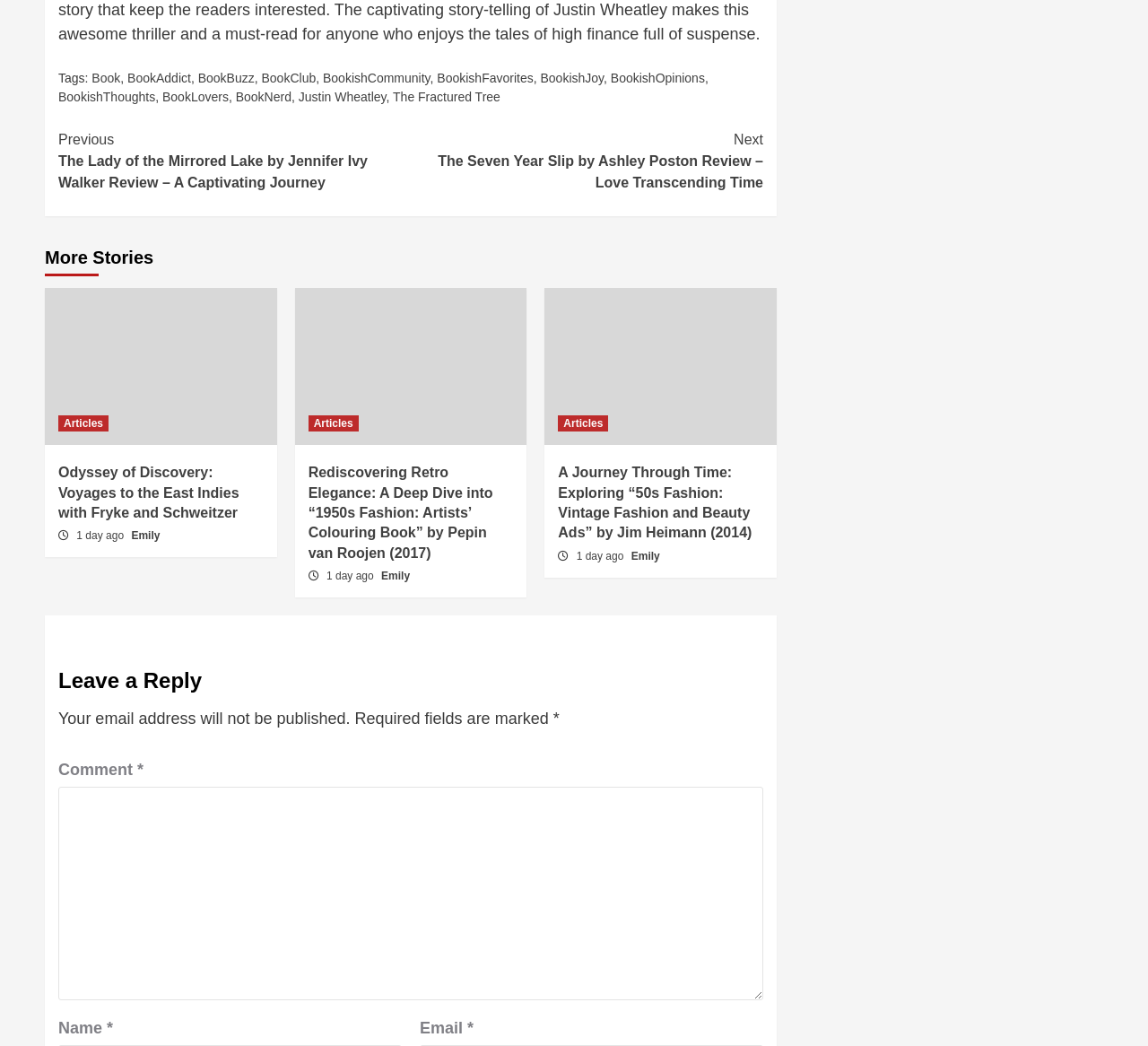Find the bounding box coordinates of the element's region that should be clicked in order to follow the given instruction: "Read the 'Continue Reading' article". The coordinates should consist of four float numbers between 0 and 1, i.e., [left, top, right, bottom].

[0.051, 0.115, 0.665, 0.194]